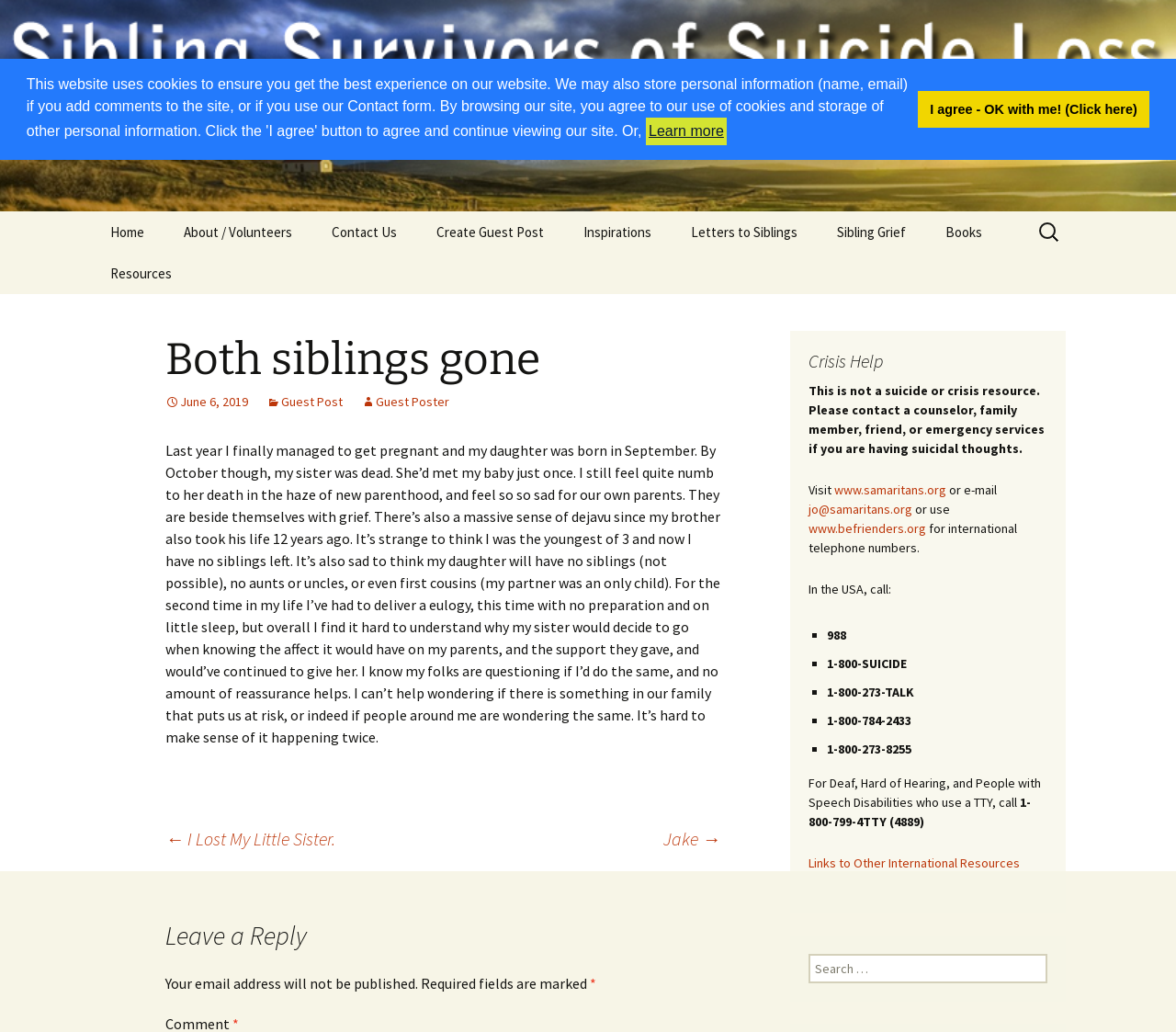Bounding box coordinates are specified in the format (top-left x, top-left y, bottom-right x, bottom-right y). All values are floating point numbers bounded between 0 and 1. Please provide the bounding box coordinate of the region this sentence describes: Sibling Grief

[0.696, 0.205, 0.786, 0.245]